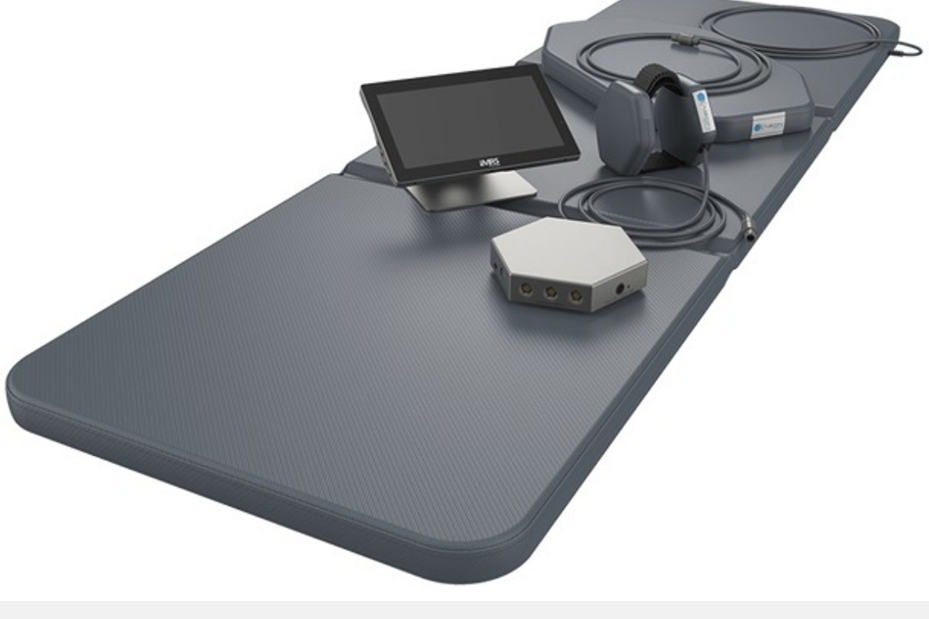Answer succinctly with a single word or phrase:
What is the purpose of the multi-port transmitter box?

Connects to electrodes and accessories